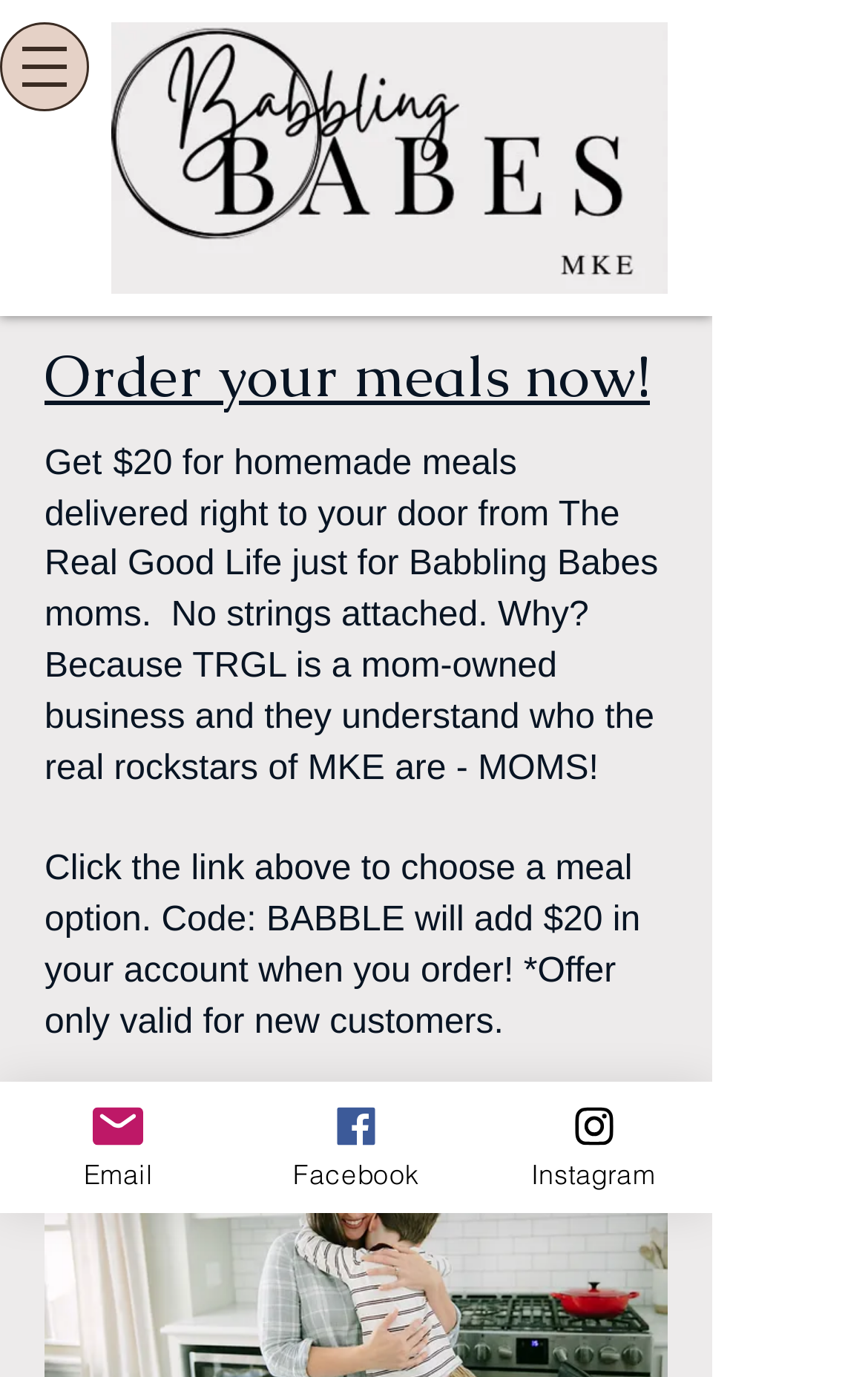What is the image above the 'Order your meals now!' link?
Relying on the image, give a concise answer in one word or a brief phrase.

11137FD6-4612-4210-993C-7FE8CB4CBEA5_edited.jpg